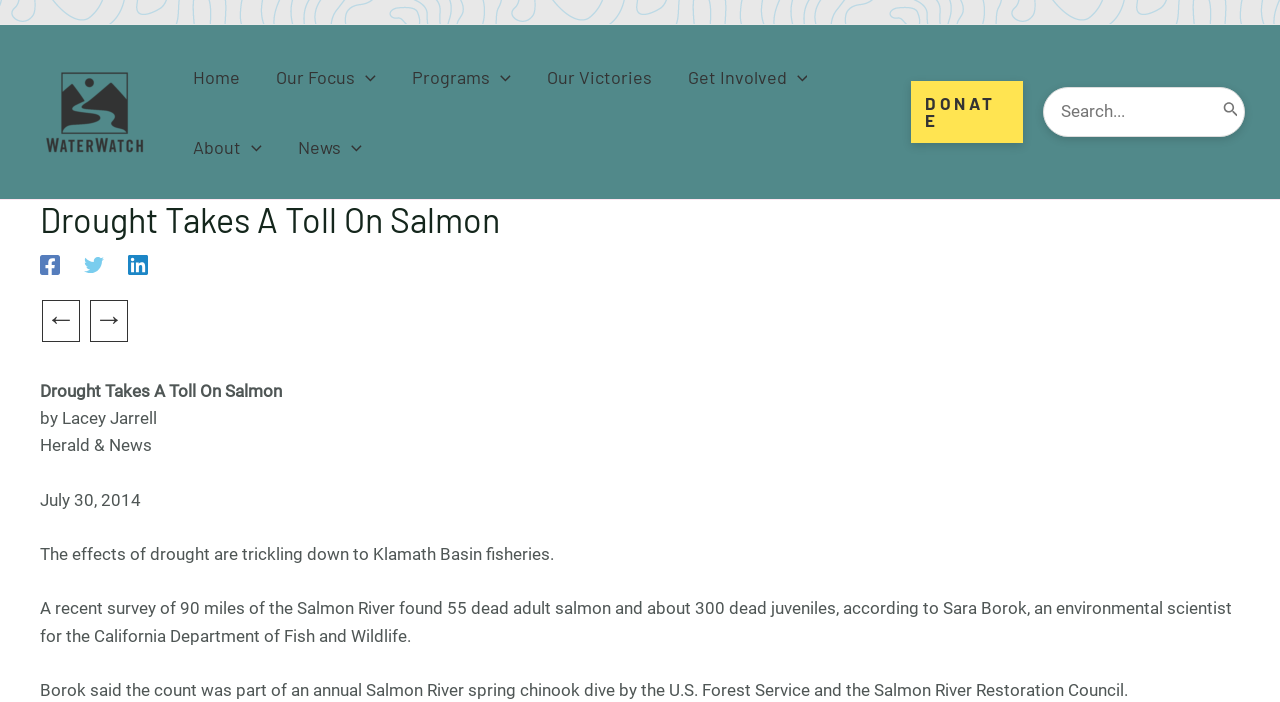From the webpage screenshot, predict the bounding box coordinates (top-left x, top-left y, bottom-right x, bottom-right y) for the UI element described here: aria-label="Facebook"

[0.031, 0.362, 0.047, 0.392]